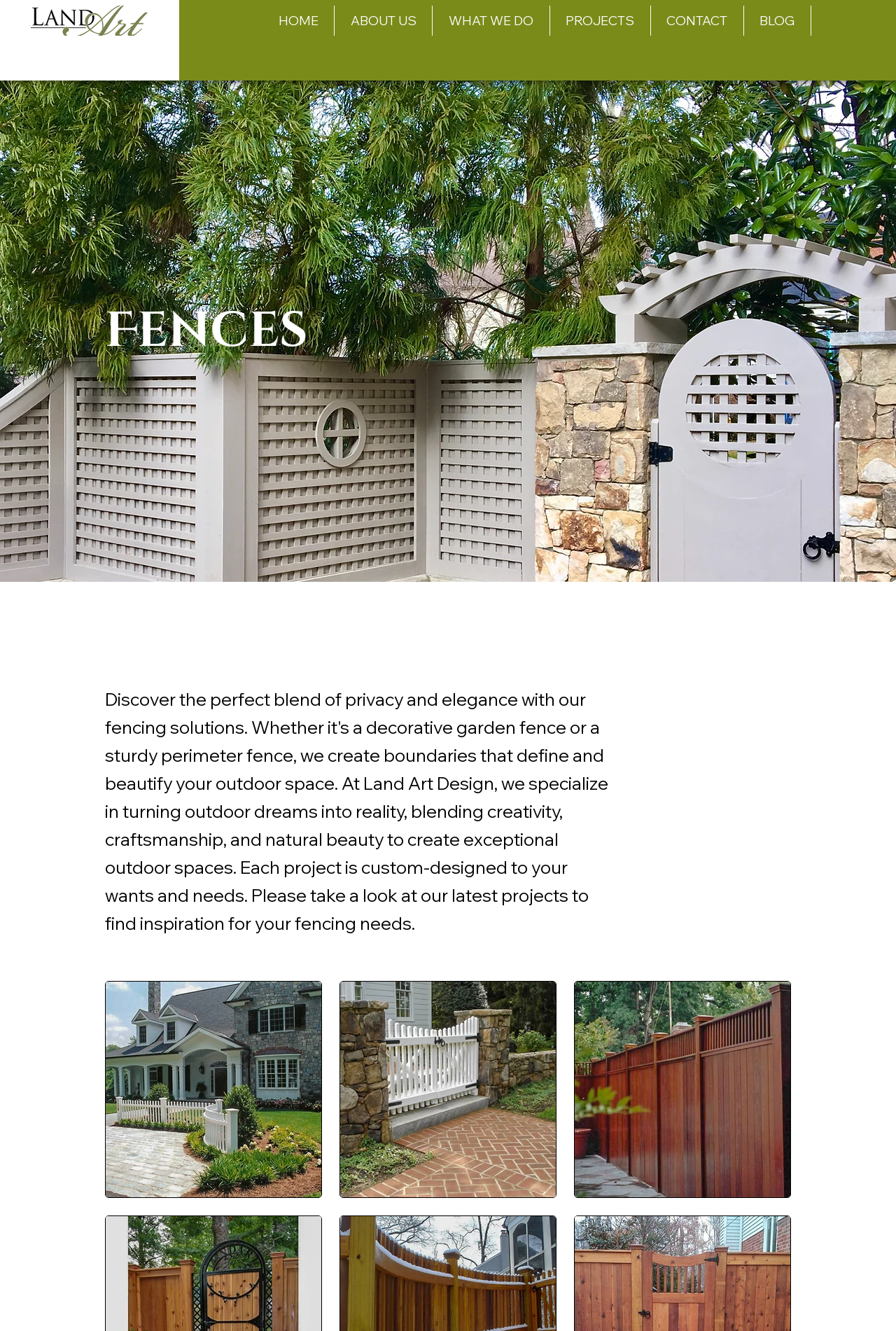Is there a call-to-action on the webpage?
Refer to the image and answer the question using a single word or phrase.

Yes